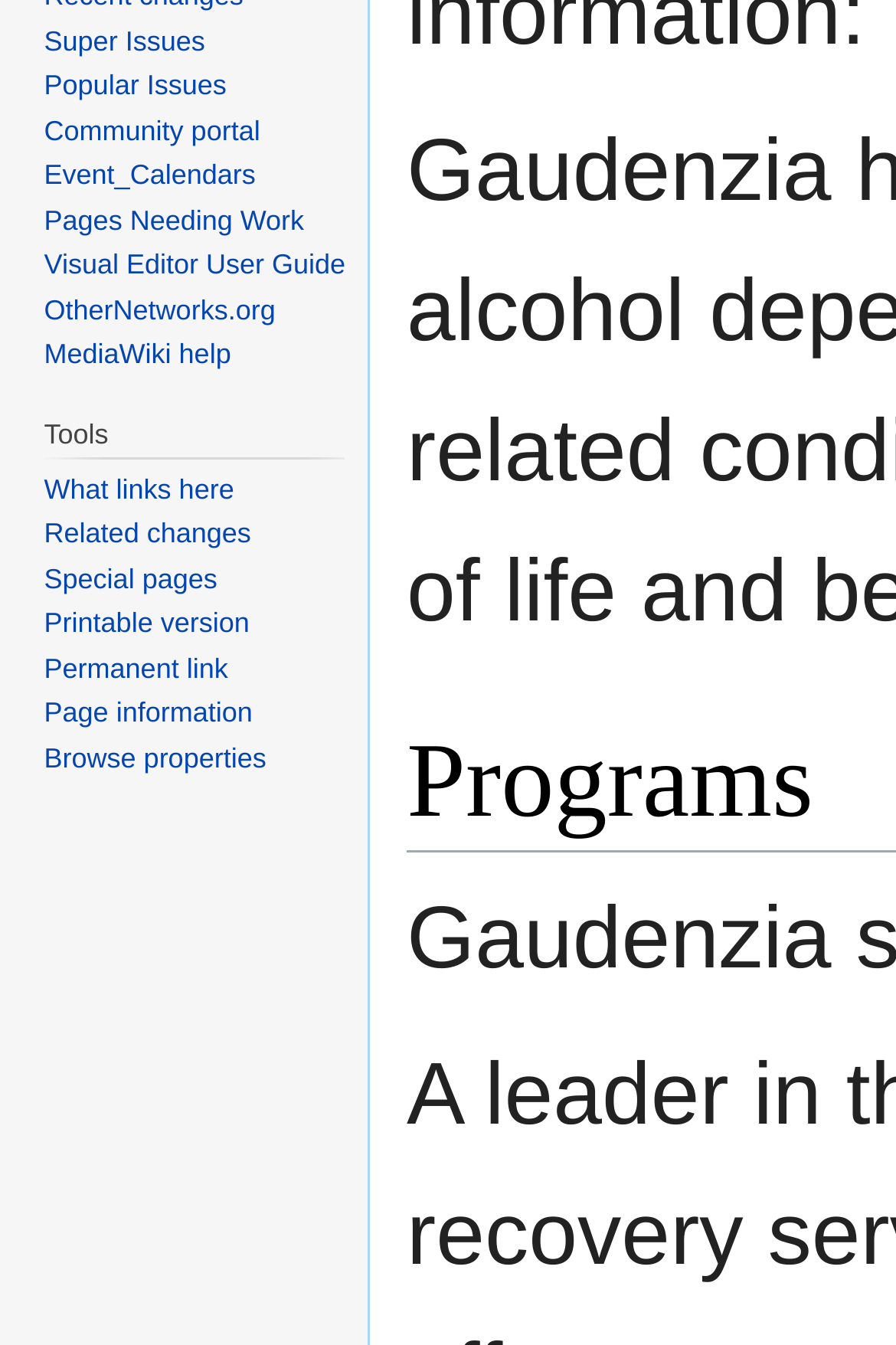Using the provided description Browse properties, find the bounding box coordinates for the UI element. Provide the coordinates in (top-left x, top-left y, bottom-right x, bottom-right y) format, ensuring all values are between 0 and 1.

[0.049, 0.551, 0.297, 0.575]